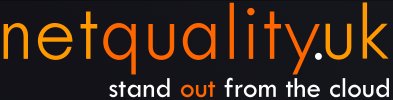What is the tone of the logo's visual identity?
Observe the image and answer the question with a one-word or short phrase response.

Polished and professional